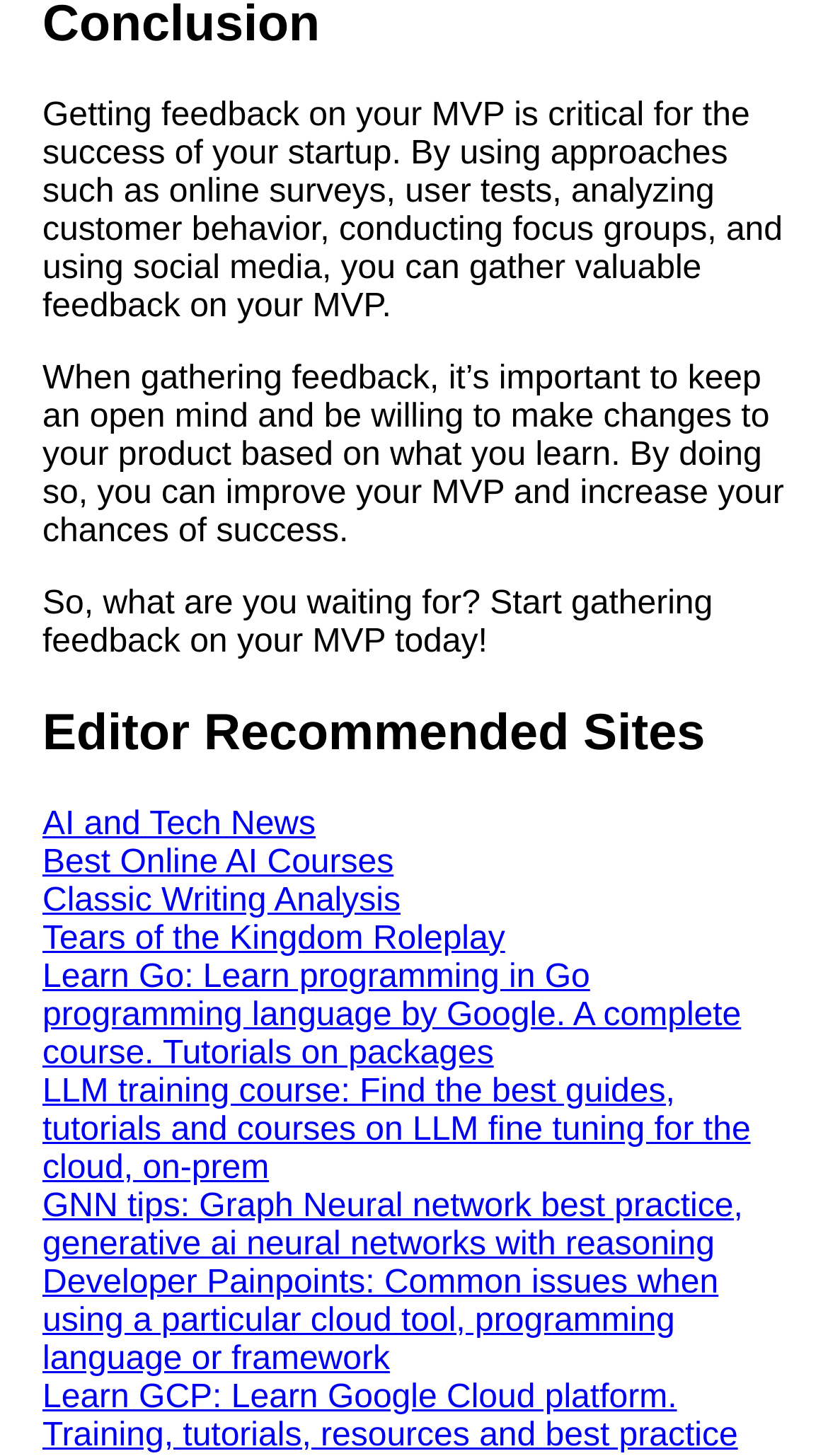Pinpoint the bounding box coordinates of the element to be clicked to execute the instruction: "Learn Go programming language by Google".

[0.051, 0.658, 0.895, 0.736]